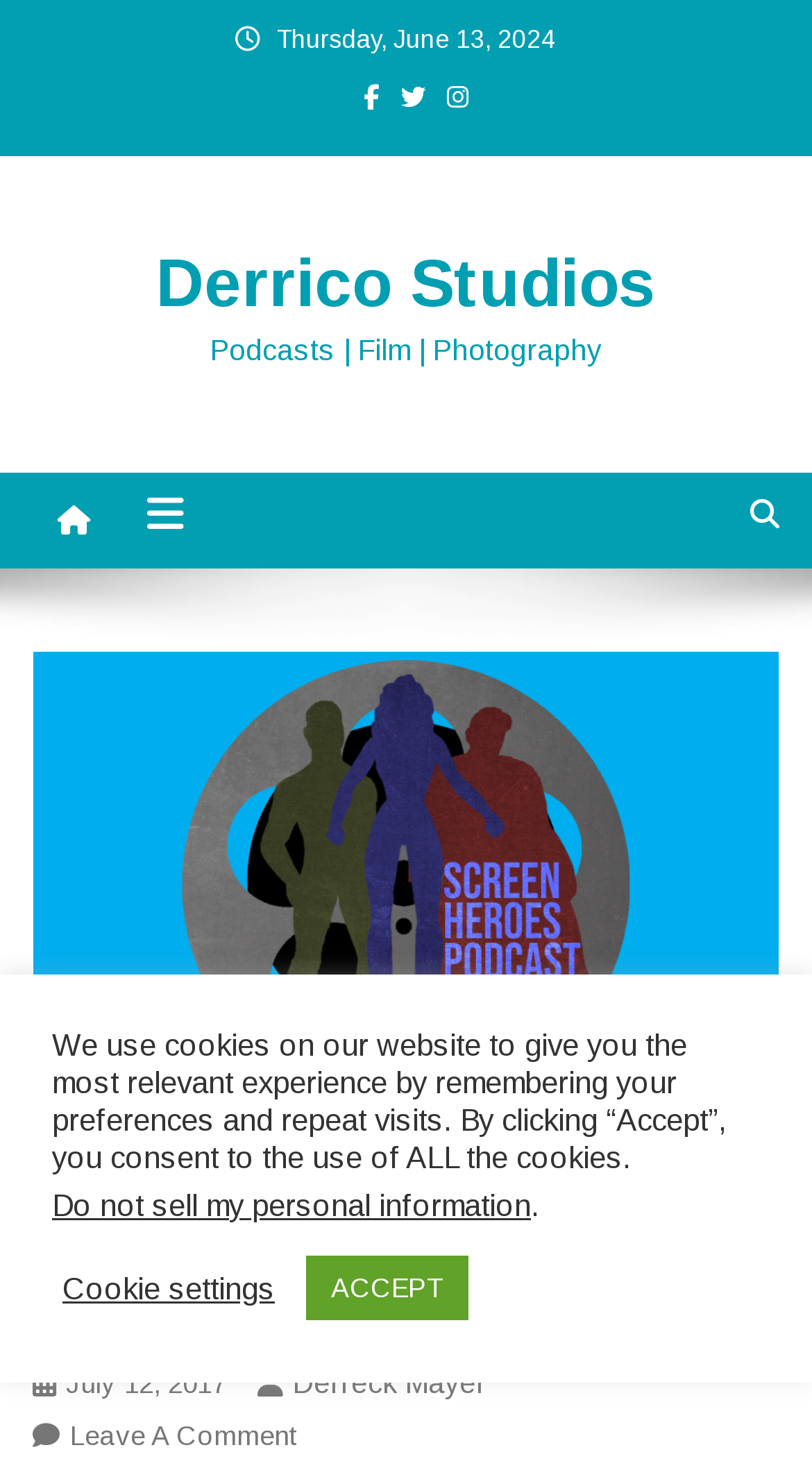Determine the bounding box coordinates of the target area to click to execute the following instruction: "Visit the Googdesk homepage."

None